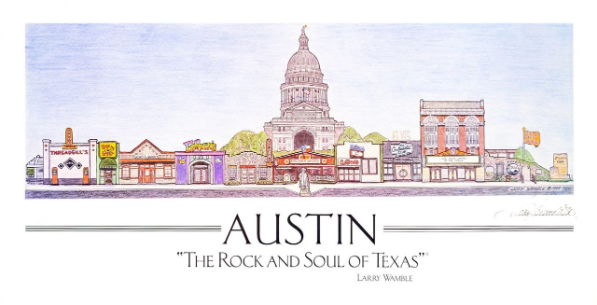What is the symbol of the city's rich history and culture?
Answer the question with a detailed and thorough explanation.

According to the caption, the Texas State Capitol is a symbol of the city's rich history and culture. It is prominently featured in the illustration, situated amidst other well-known buildings and hangouts.